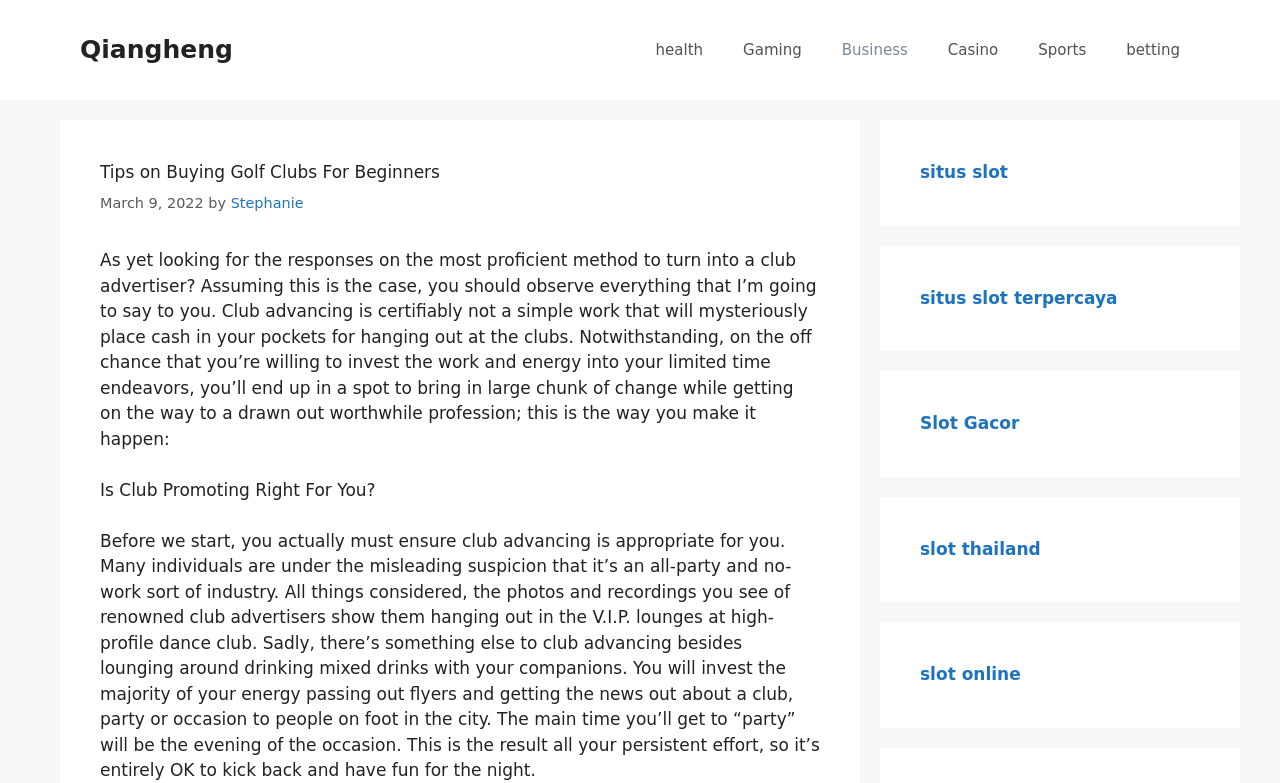Locate the bounding box coordinates of the clickable part needed for the task: "Visit the 'Slot Gacor' website".

[0.719, 0.527, 0.796, 0.553]